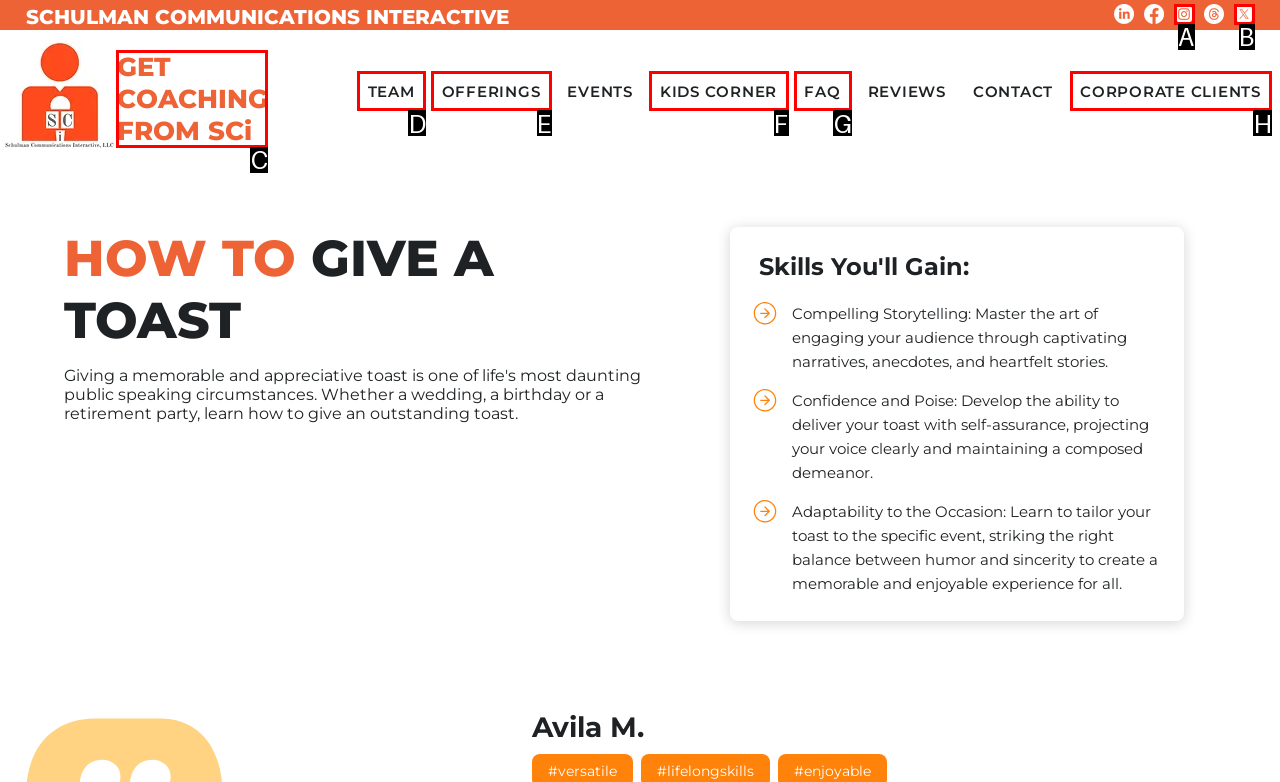Determine the letter of the element to click to accomplish this task: Get coaching from SCi. Respond with the letter.

C